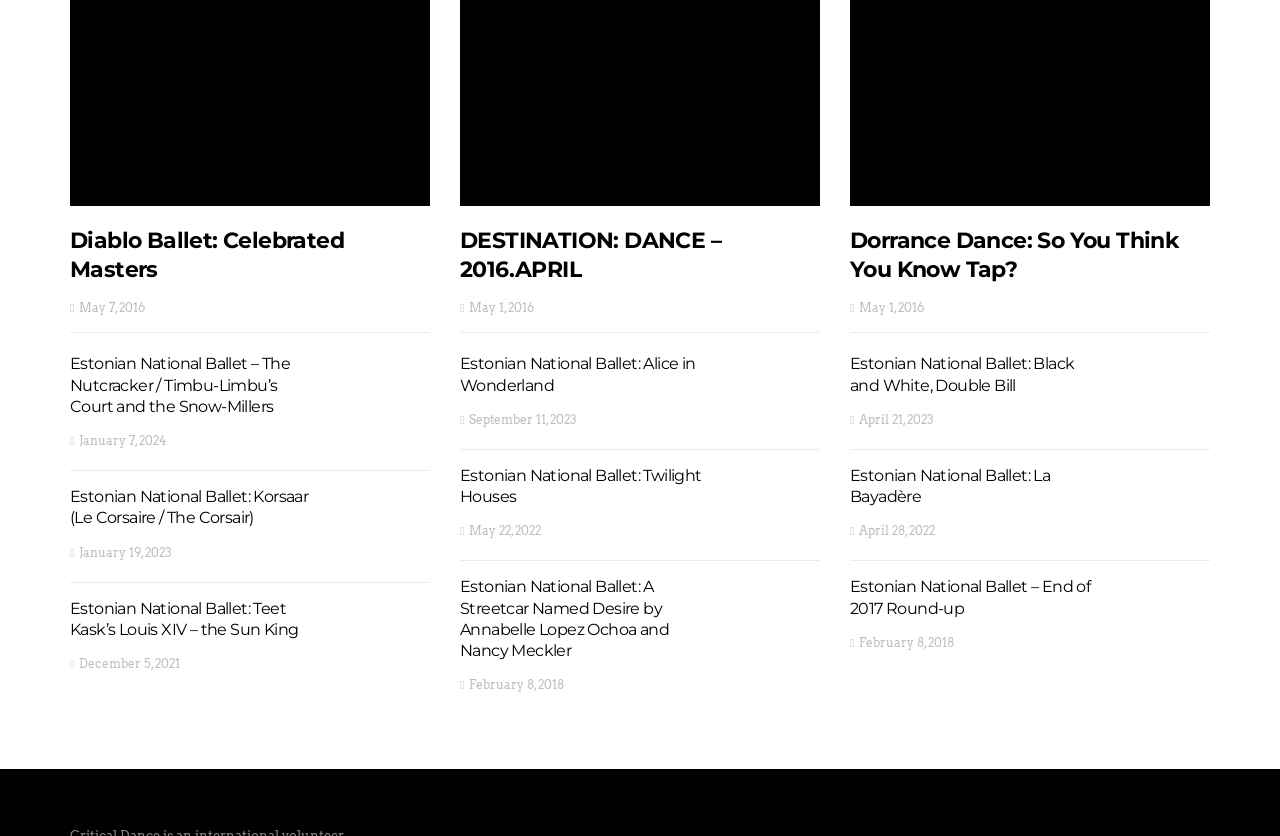Using the format (top-left x, top-left y, bottom-right x, bottom-right y), and given the element description, identify the bounding box coordinates within the screenshot: DESTINATION: DANCE – 2016.APRIL

[0.359, 0.271, 0.563, 0.339]